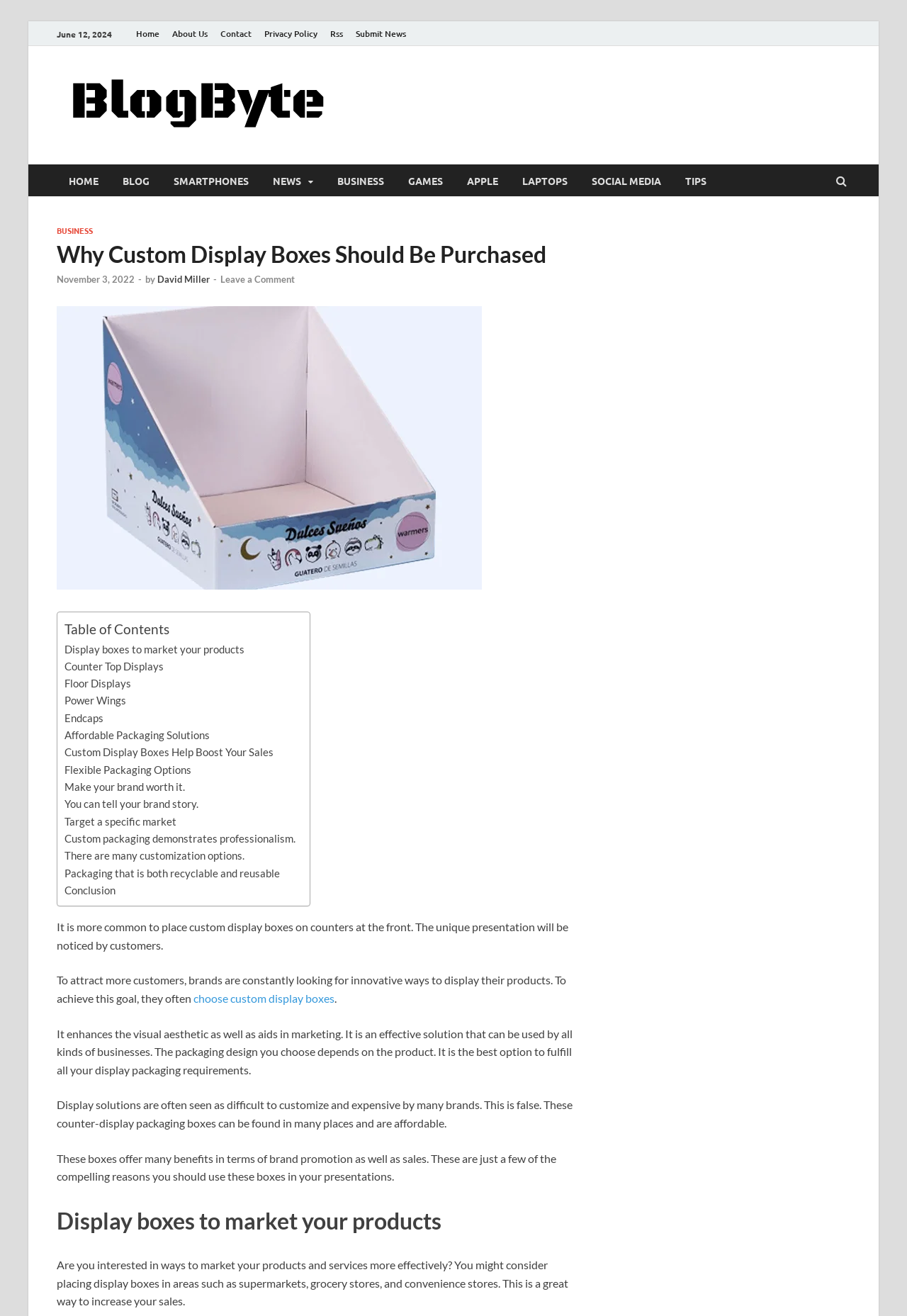What is the main topic of this blog post?
Using the details shown in the screenshot, provide a comprehensive answer to the question.

Based on the content of the webpage, it appears that the main topic of this blog post is custom display boxes, as the title of the post is 'Why Custom Display Boxes Should Be Purchased' and the text discusses the benefits and uses of custom display boxes.